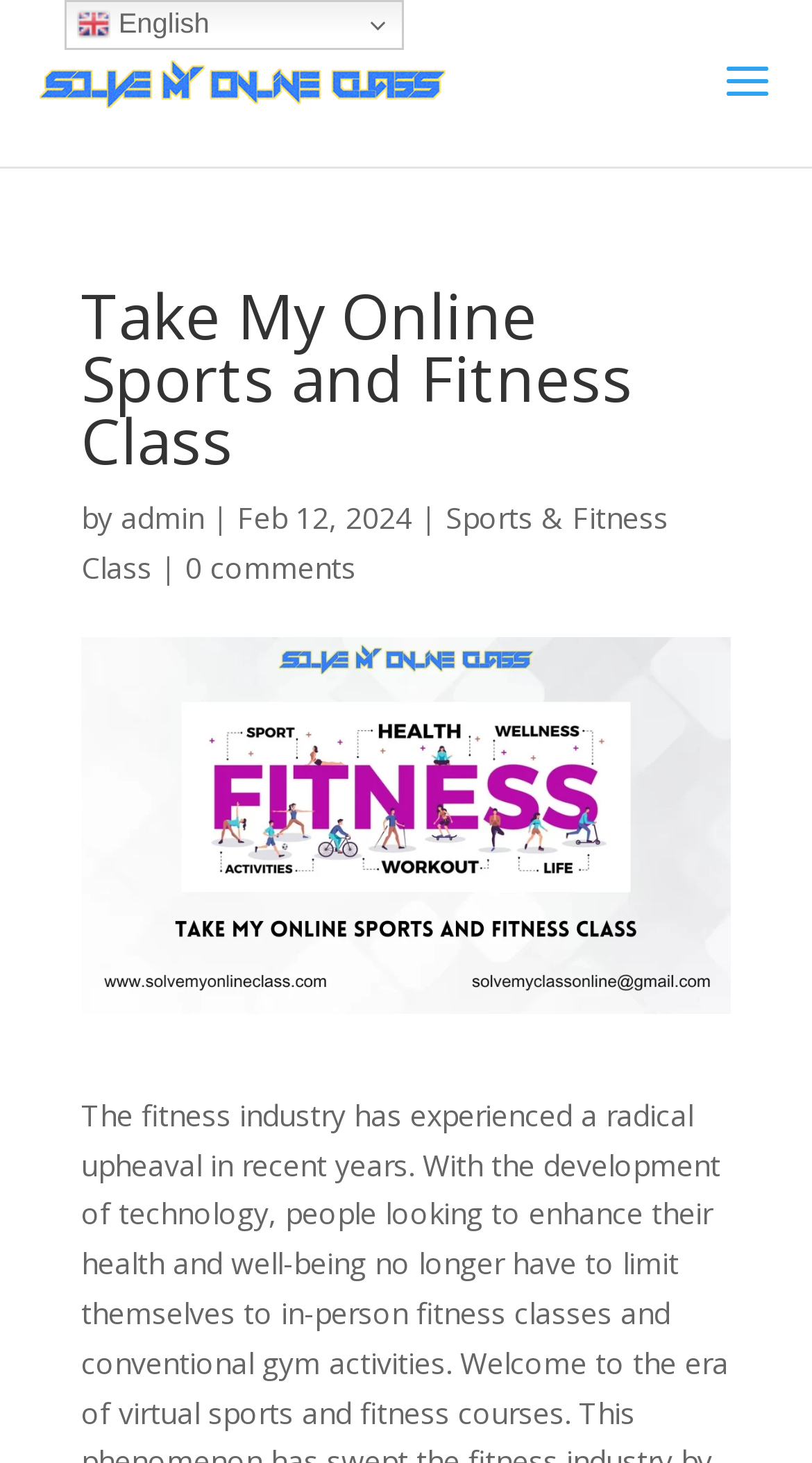Please provide a brief answer to the question using only one word or phrase: 
When was the online class posted?

Feb 12, 2024